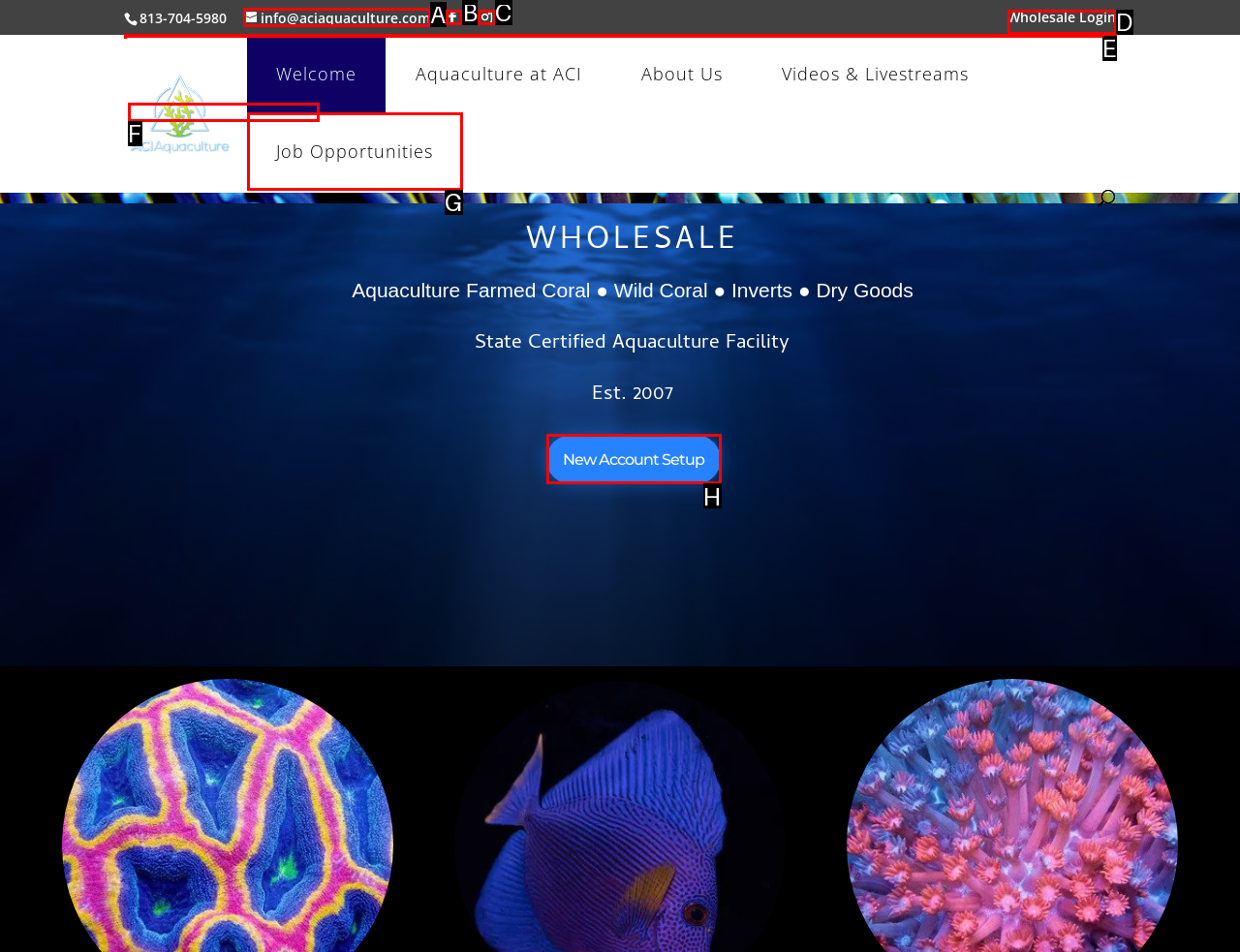Identify the correct UI element to click for this instruction: Search for products
Respond with the appropriate option's letter from the provided choices directly.

E